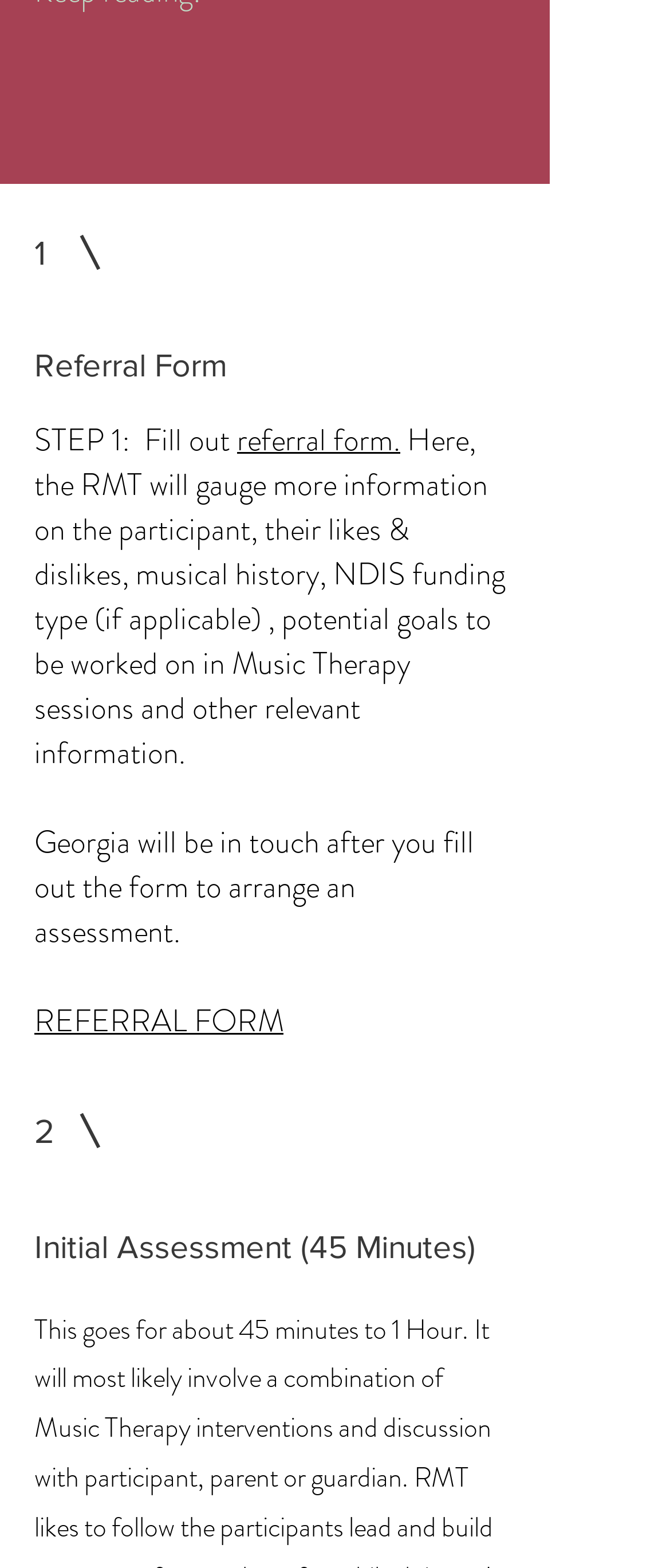Who will contact the user after filling out the form?
Please look at the screenshot and answer in one word or a short phrase.

Georgia